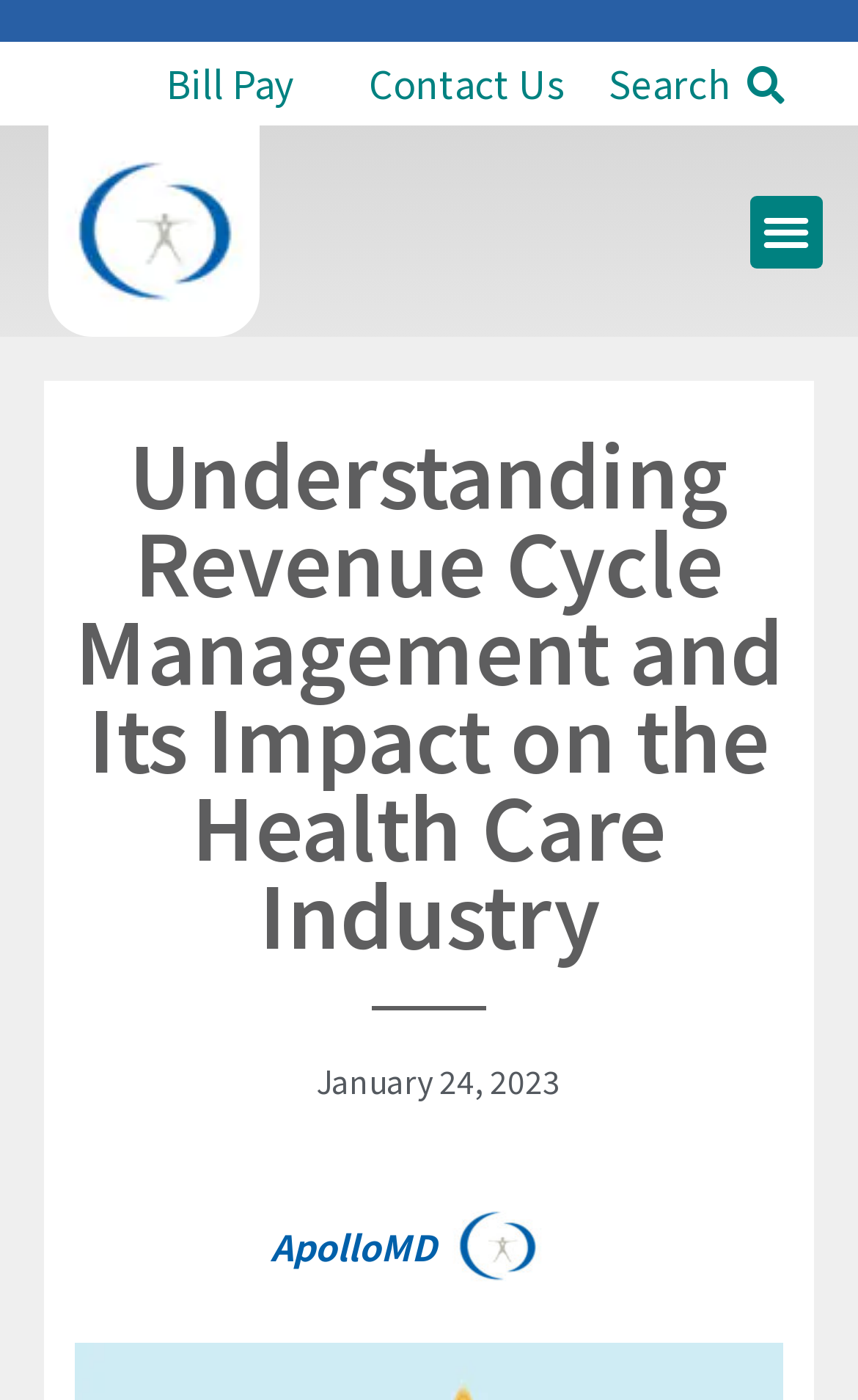Give the bounding box coordinates for the element described by: "Bill Pay".

[0.194, 0.04, 0.343, 0.08]